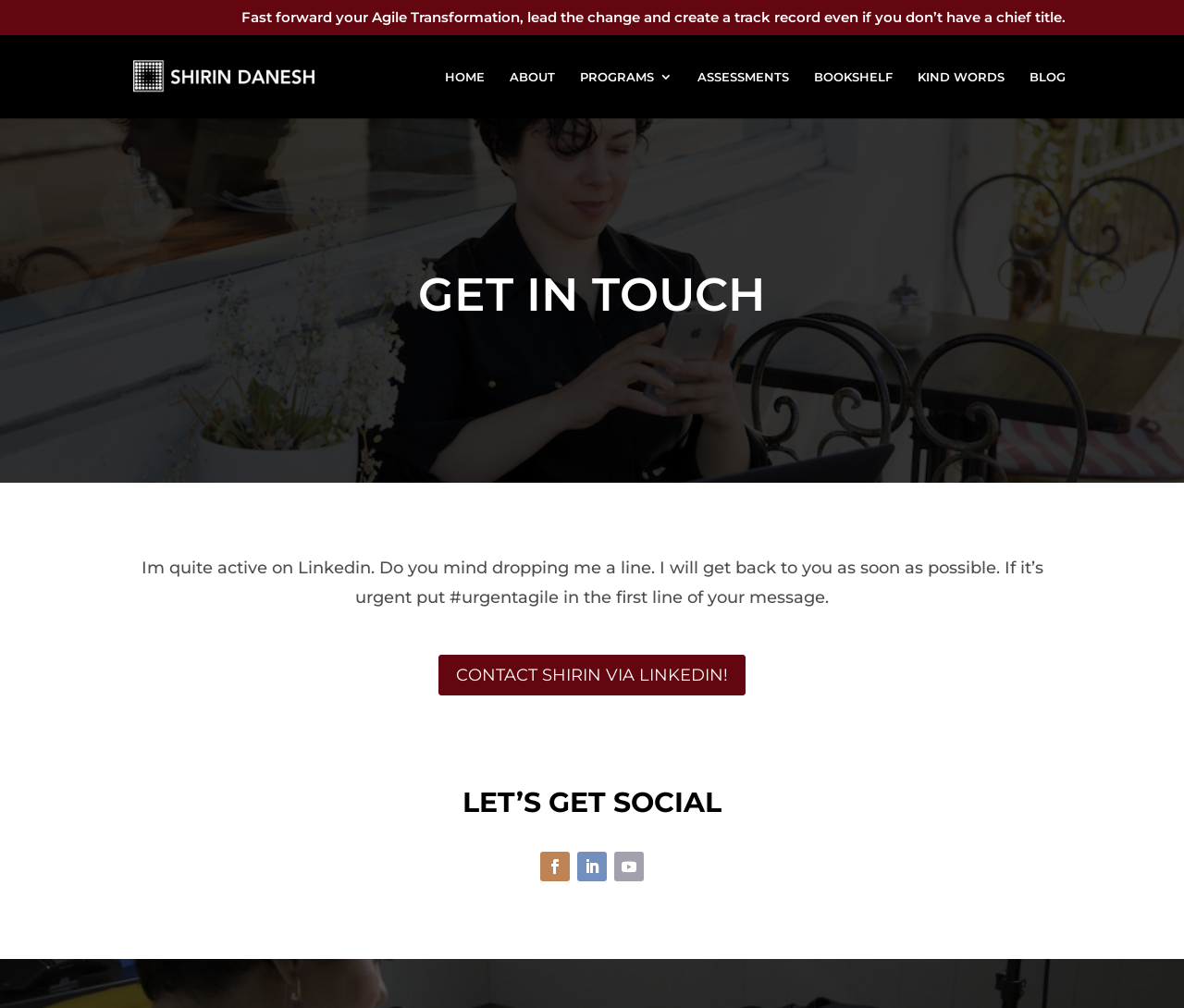What is the name of the executive coach?
Using the information from the image, give a concise answer in one word or a short phrase.

Shirin Danesh